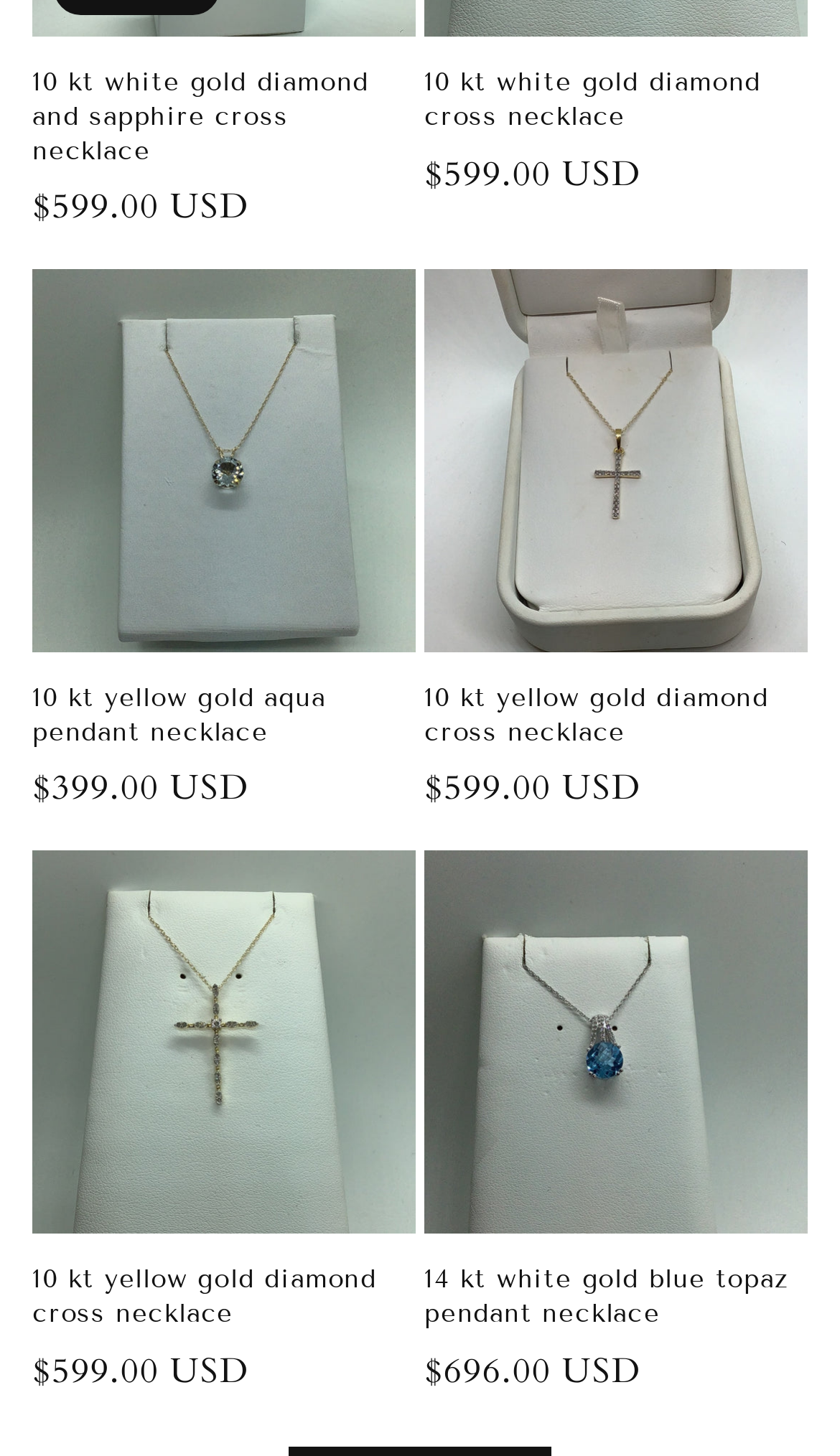What is the price range of the necklaces?
Respond to the question with a single word or phrase according to the image.

$399.00 - $696.00 USD